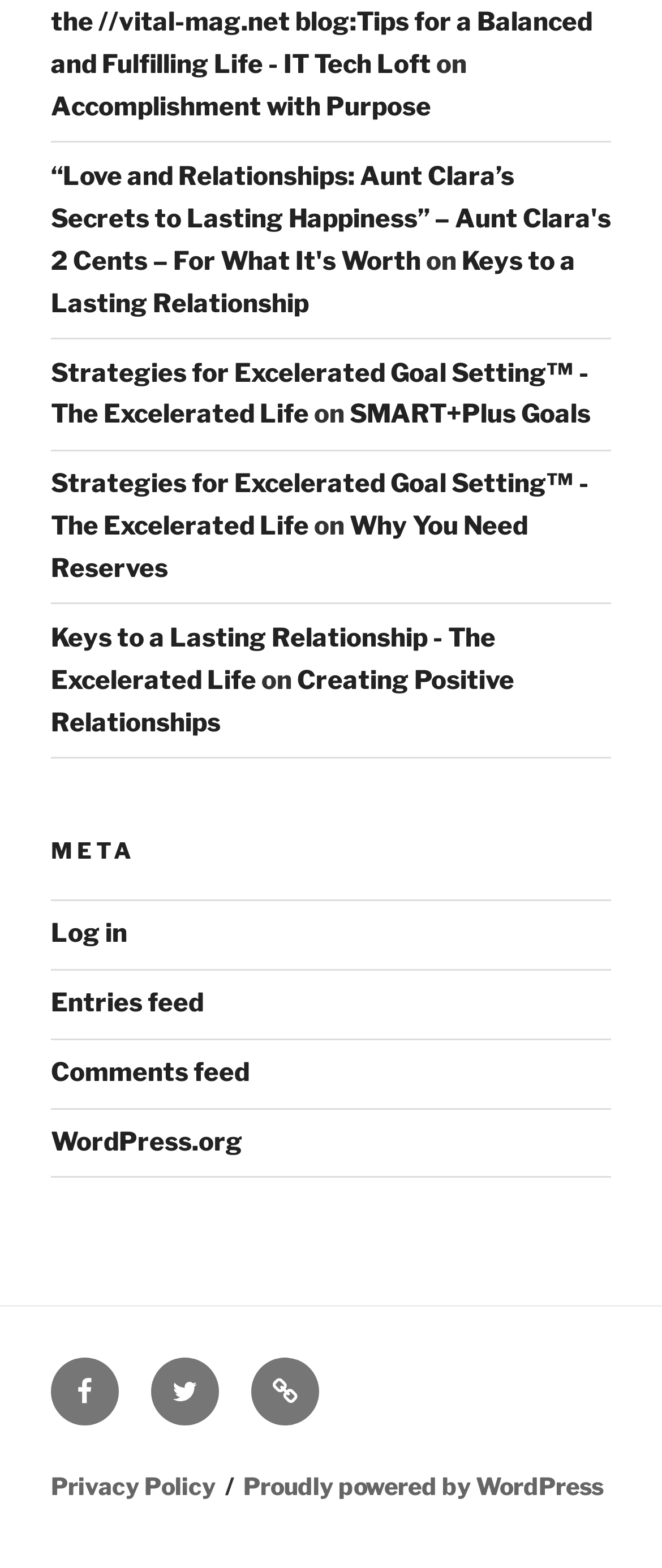Find the bounding box coordinates for the UI element whose description is: "Child Care". The coordinates should be four float numbers between 0 and 1, in the format [left, top, right, bottom].

None